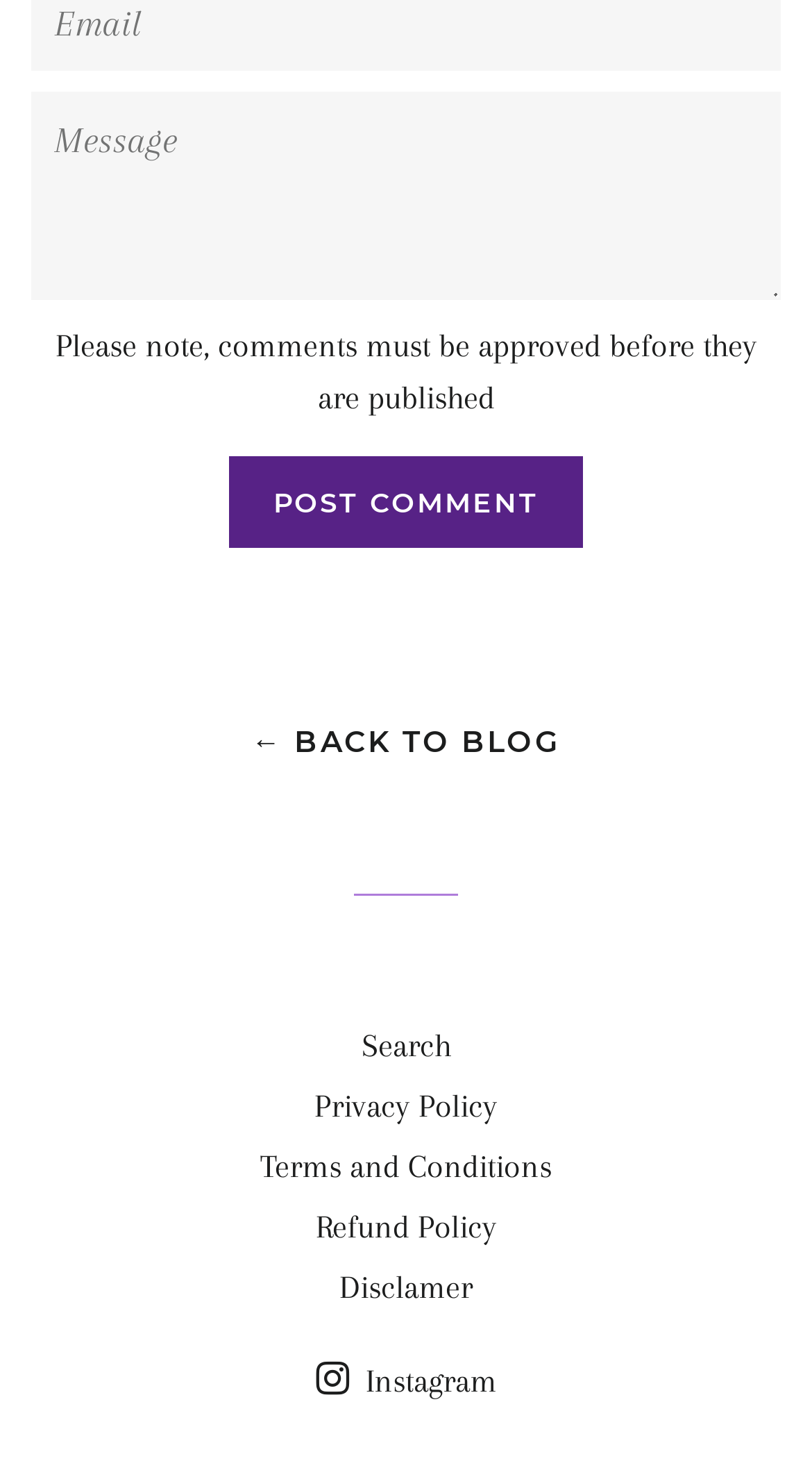Point out the bounding box coordinates of the section to click in order to follow this instruction: "Follow Article".

None